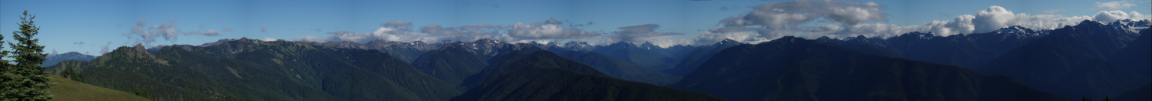Give a succinct answer to this question in a single word or phrase: 
What is the region's rich biodiversity emphasized by?

towering peaks